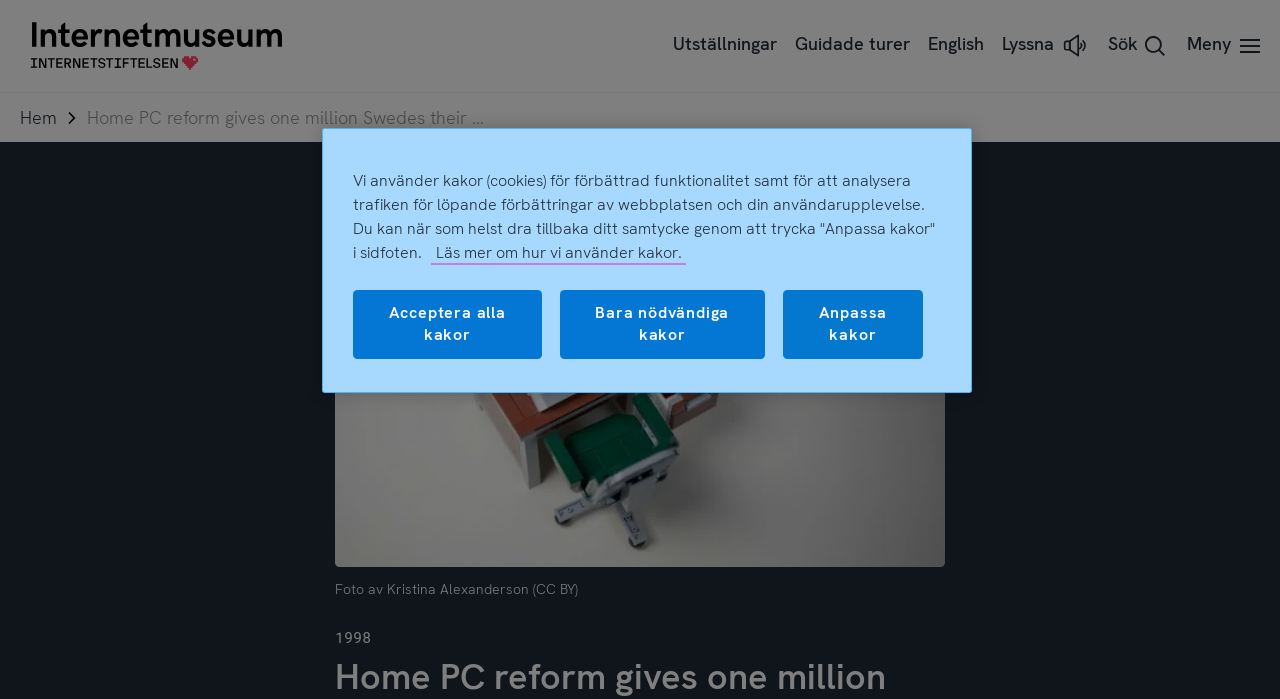Identify the bounding box coordinates of the part that should be clicked to carry out this instruction: "Go to the start page".

[0.023, 0.001, 0.22, 0.13]